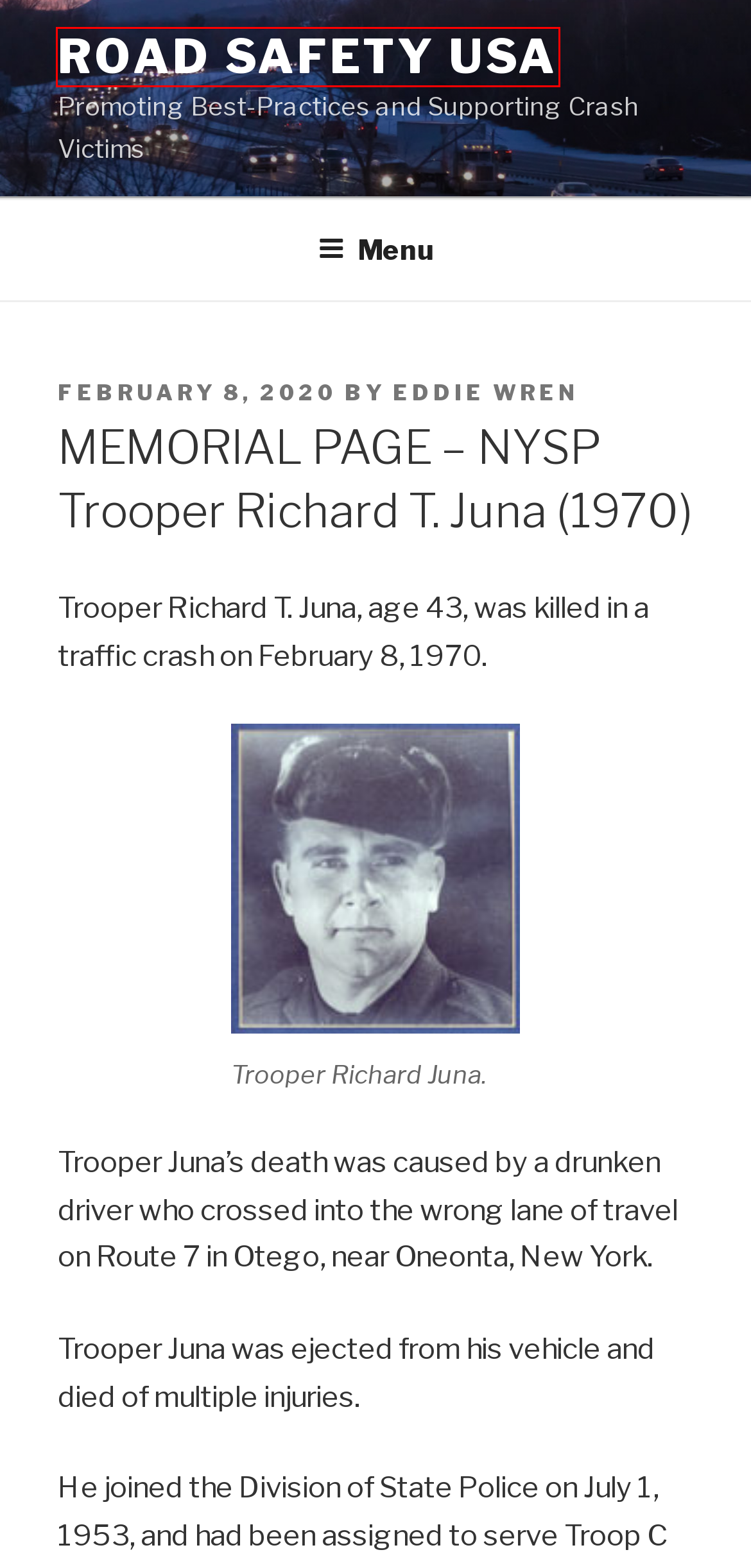Given a screenshot of a webpage with a red bounding box around a UI element, please identify the most appropriate webpage description that matches the new webpage after you click on the element. Here are the candidates:
A. MEMORIAL PAGE - Hutchinson County Sheriff Kirk Coker, TX | Road Safety USA
B. Road Safety USA
C. January, 2021 | Road Safety USA
D. MEMORIAL PAGE - Patrolman Jeffery G. Casner, Berlin, CT | Road Safety USA
E. collision | Road Safety USA
F. September, 2019 | Road Safety USA
G. Road Trips | Road Safety USA
H. Statistics | Road Safety USA

B